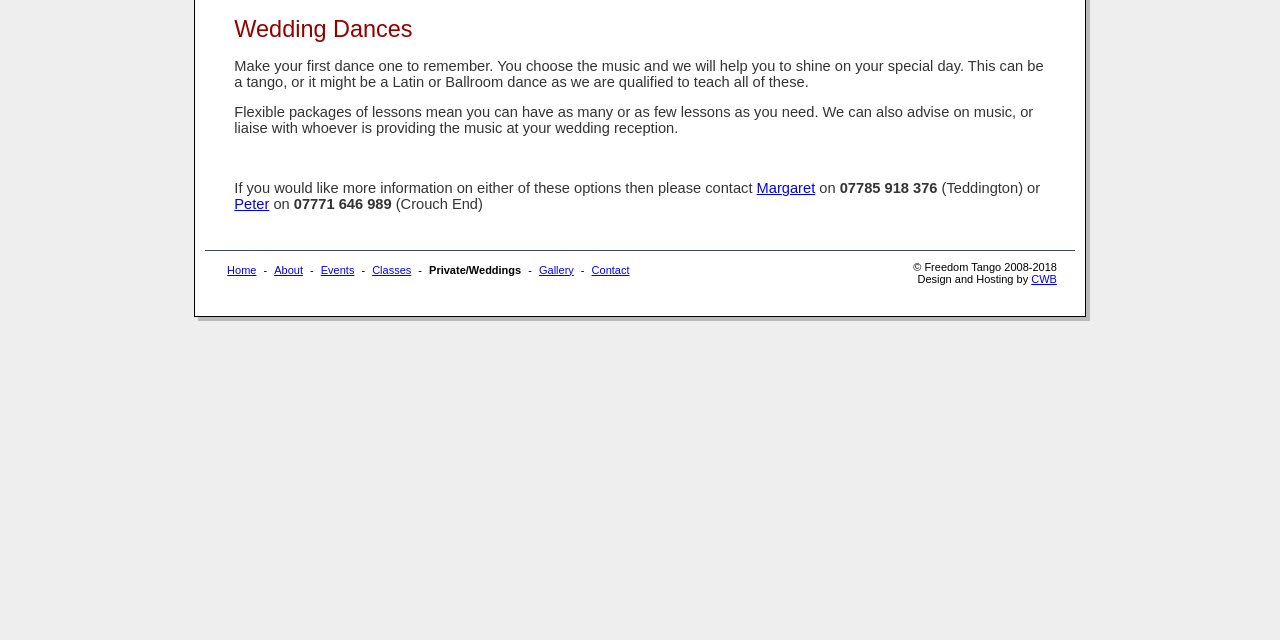Identify the bounding box for the described UI element: "Classes".

[0.291, 0.412, 0.321, 0.431]